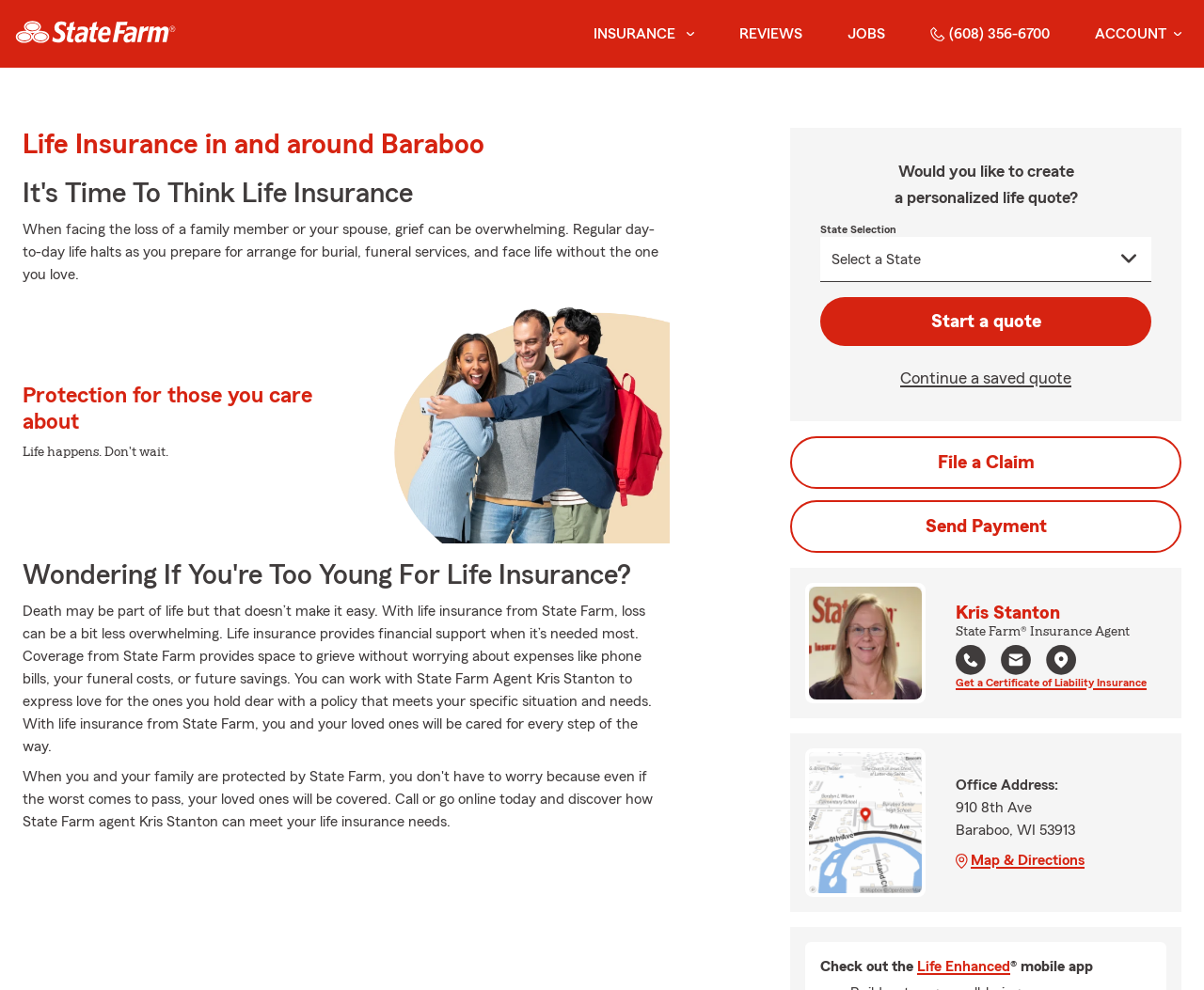Indicate the bounding box coordinates of the clickable region to achieve the following instruction: "View the agent's office location on the map."

[0.672, 0.76, 0.766, 0.902]